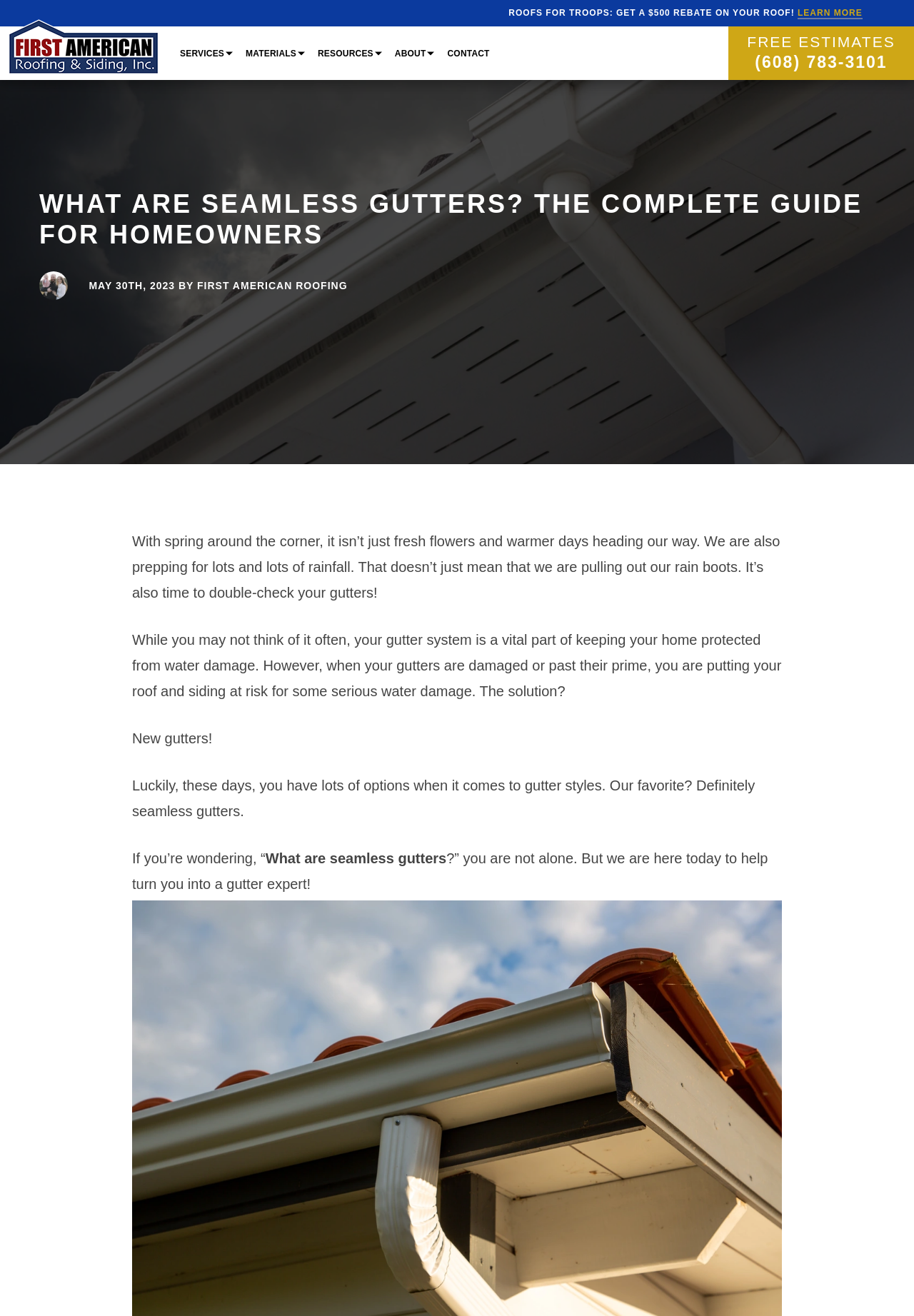Pinpoint the bounding box coordinates of the clickable area necessary to execute the following instruction: "Read the blog". The coordinates should be given as four float numbers between 0 and 1, namely [left, top, right, bottom].

[0.483, 0.528, 0.517, 0.537]